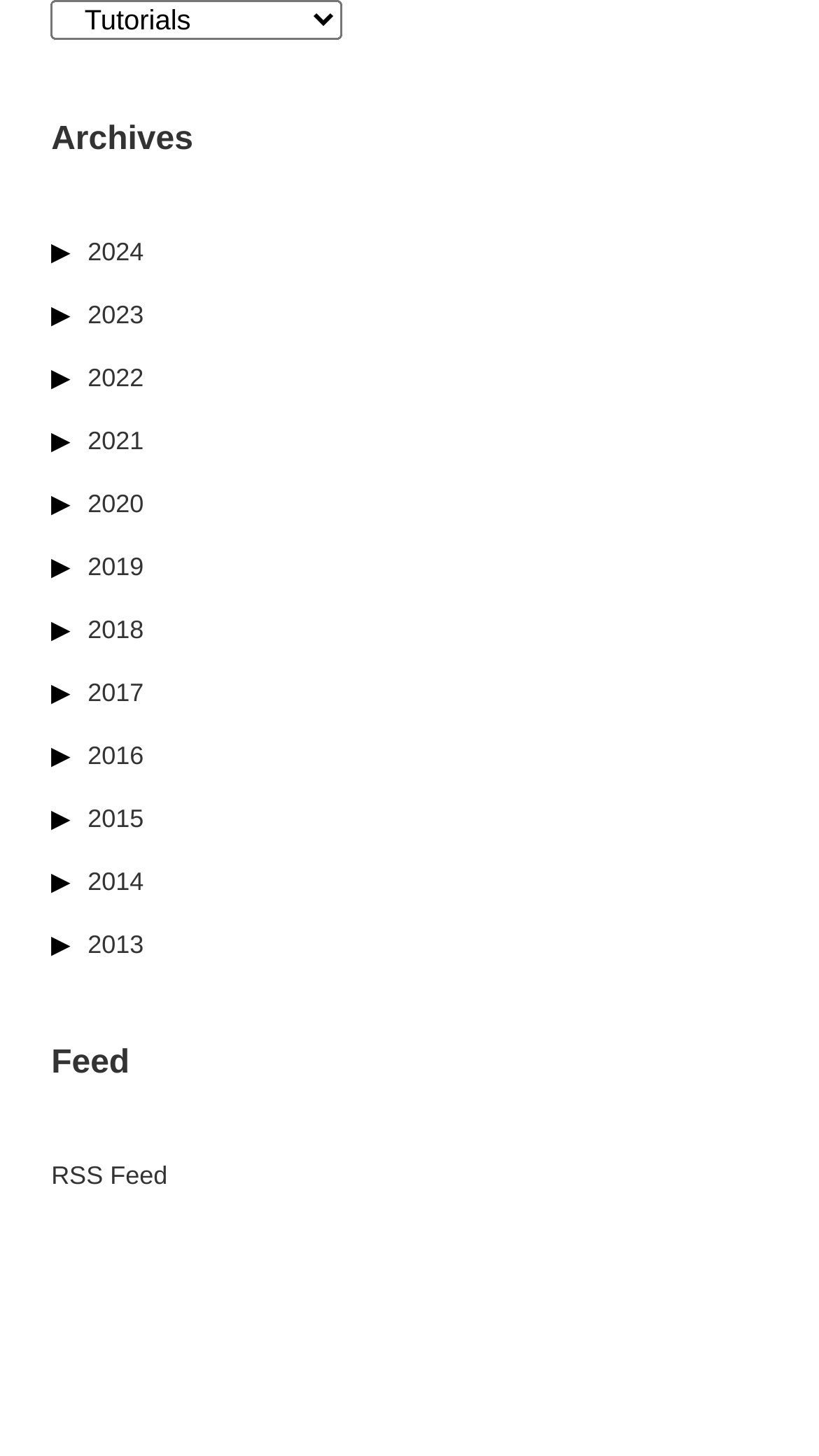What are the links on the page for?
Answer the question using a single word or phrase, according to the image.

Viewing archives